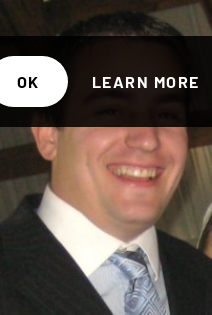Based on the image, provide a detailed and complete answer to the question: 
What is Eli Schmucker's industry?

According to the caption, Eli Schmucker is a key figure in the mattress industry, which suggests that he is involved in the business of manufacturing or selling mattresses.